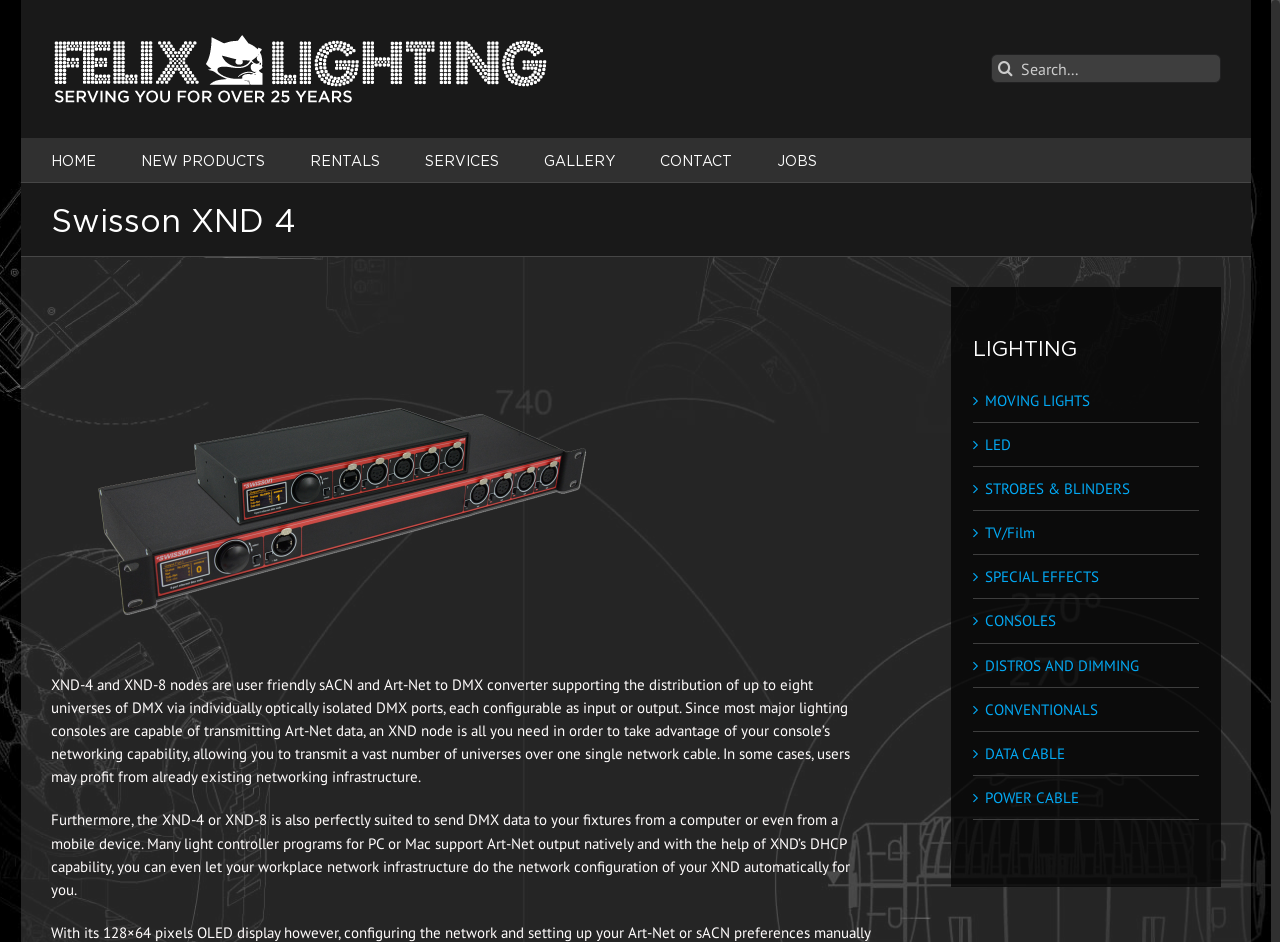Analyze the image and answer the question with as much detail as possible: 
How many universes of DMX can be distributed?

The information about the distribution of DMX universes can be found in the product description section of the webpage. According to the description, the XND-4 and XND-8 nodes can support the distribution of up to eight universes of DMX via individually optically isolated DMX ports.